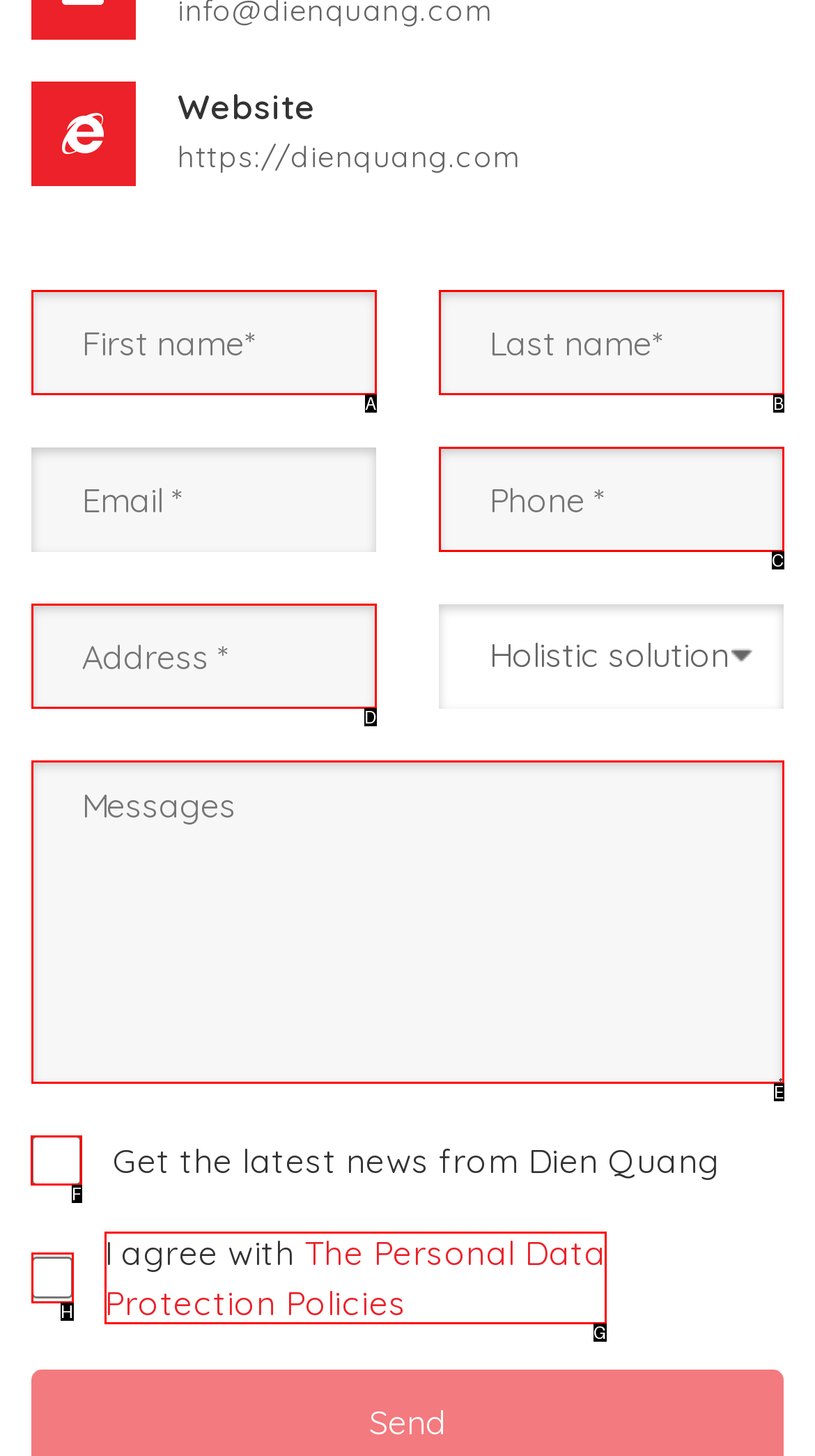Find the correct option to complete this instruction: Check the agreement checkbox. Reply with the corresponding letter.

F